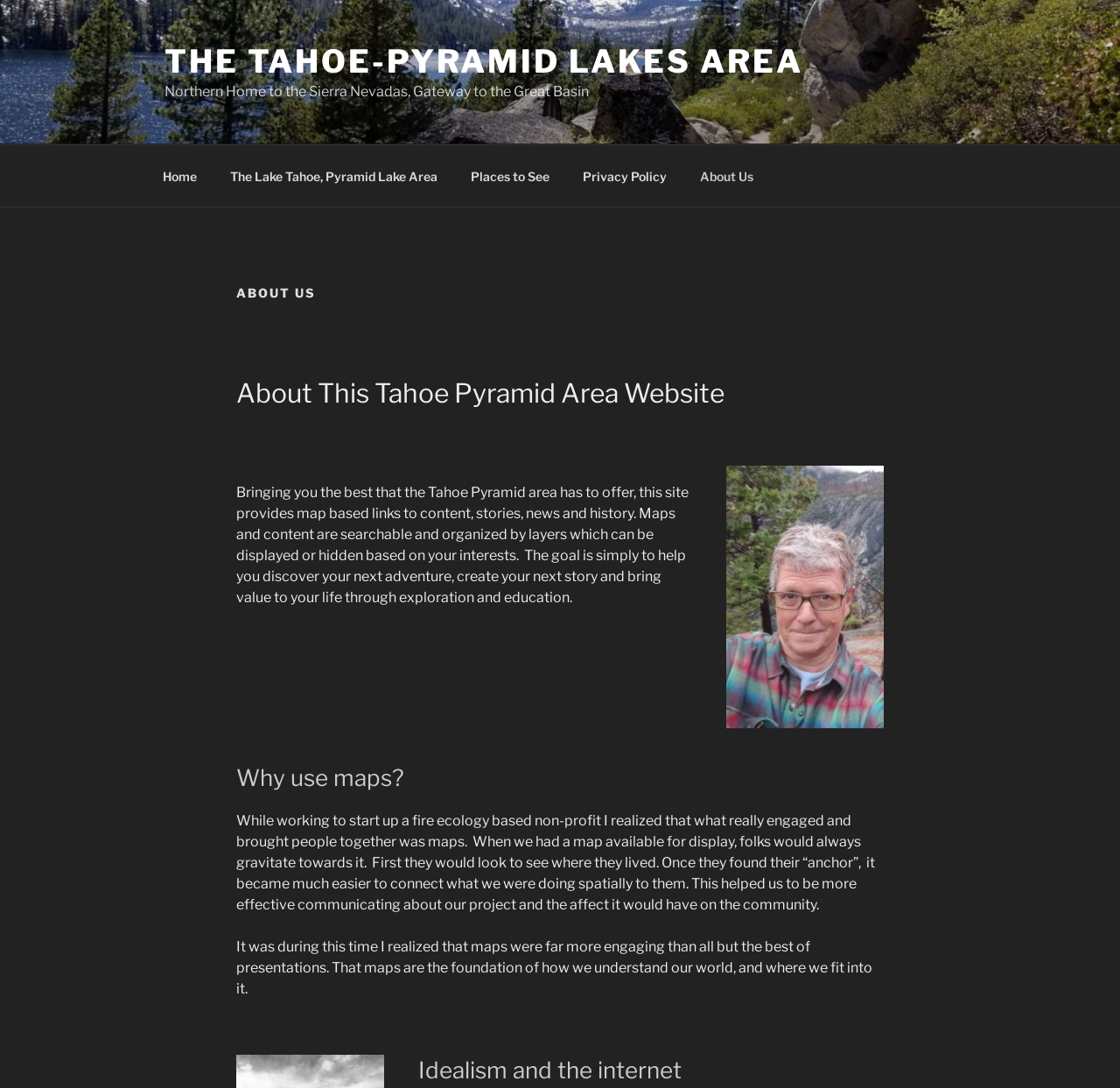How are the maps and content organized on this website?
Please respond to the question with a detailed and thorough explanation.

The answer can be found in the section 'About This Tahoe Pyramid Area Website' where it explains that maps and content are searchable and organized by layers which can be displayed or hidden based on the user's interests.